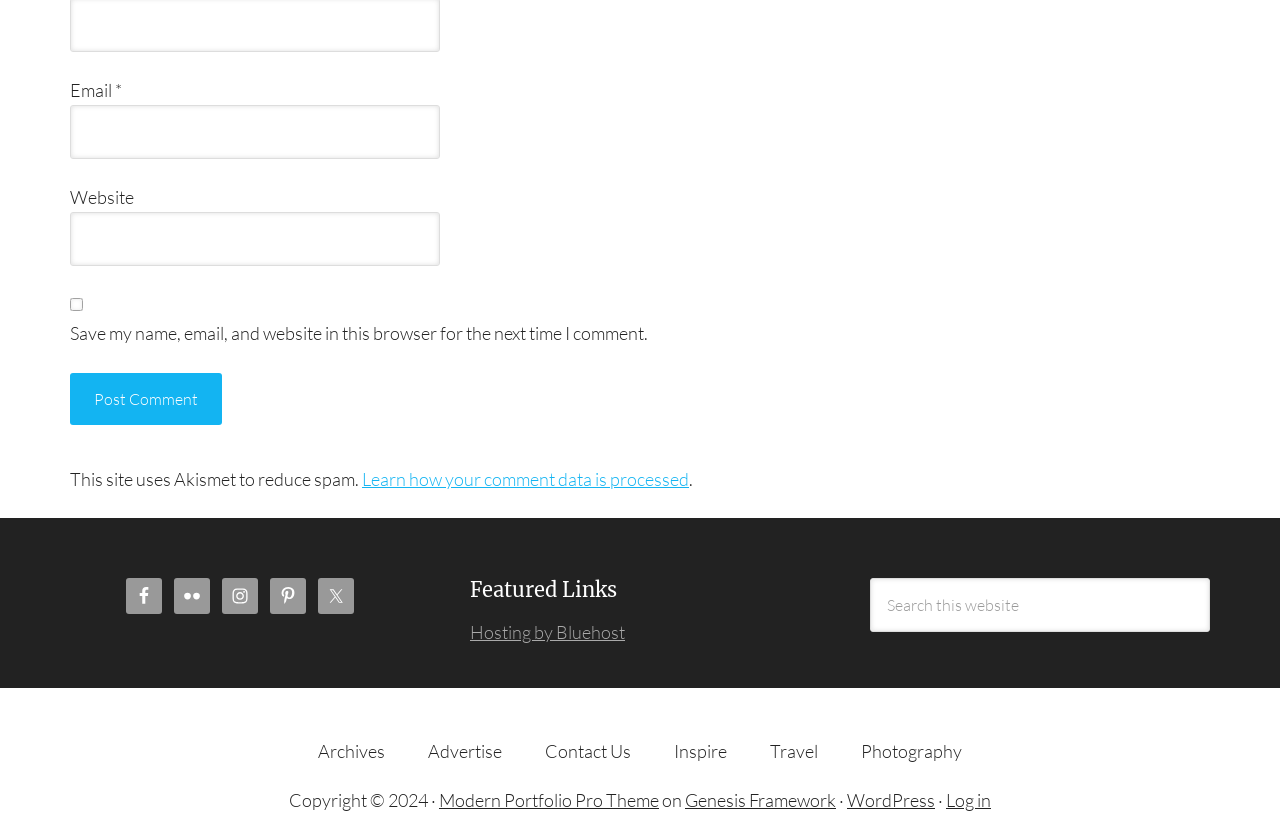What is the copyright information displayed at the bottom of the webpage?
Based on the image, answer the question with as much detail as possible.

The webpage displays a copyright notice at the bottom, indicating that the content is copyrighted by the website owner or creator, with the year 2024 specified. This suggests that the website's content is protected by copyright law.